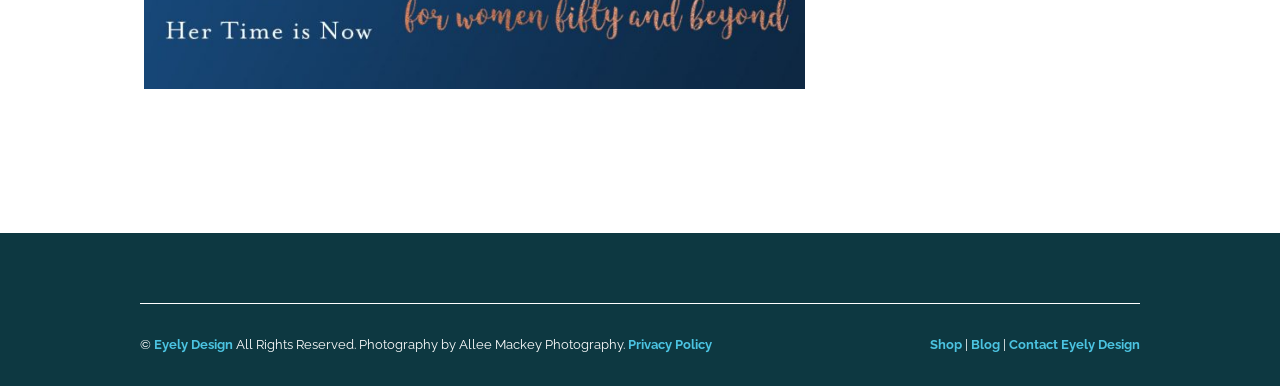Based on the provided description, "Contact Eyely Design", find the bounding box of the corresponding UI element in the screenshot.

[0.788, 0.873, 0.891, 0.912]